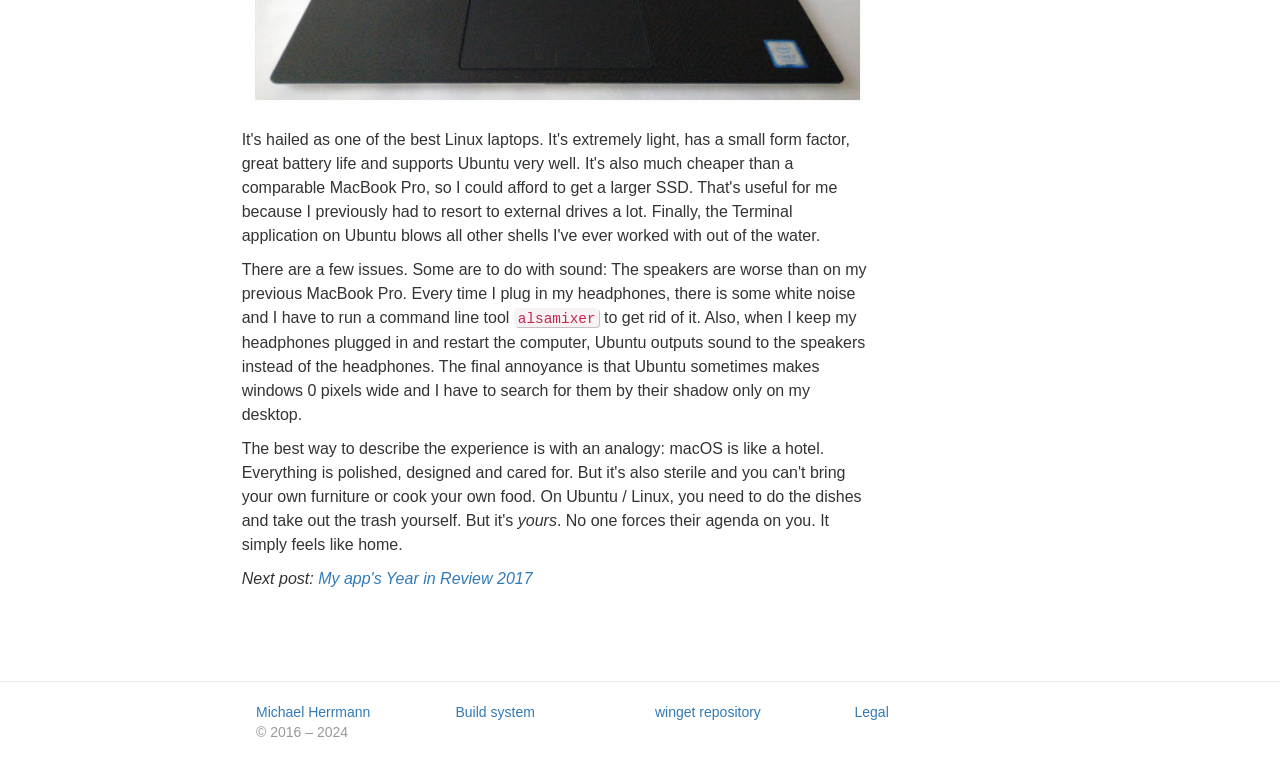Find the bounding box coordinates of the UI element according to this description: "Michael Herrmann".

[0.2, 0.925, 0.289, 0.946]